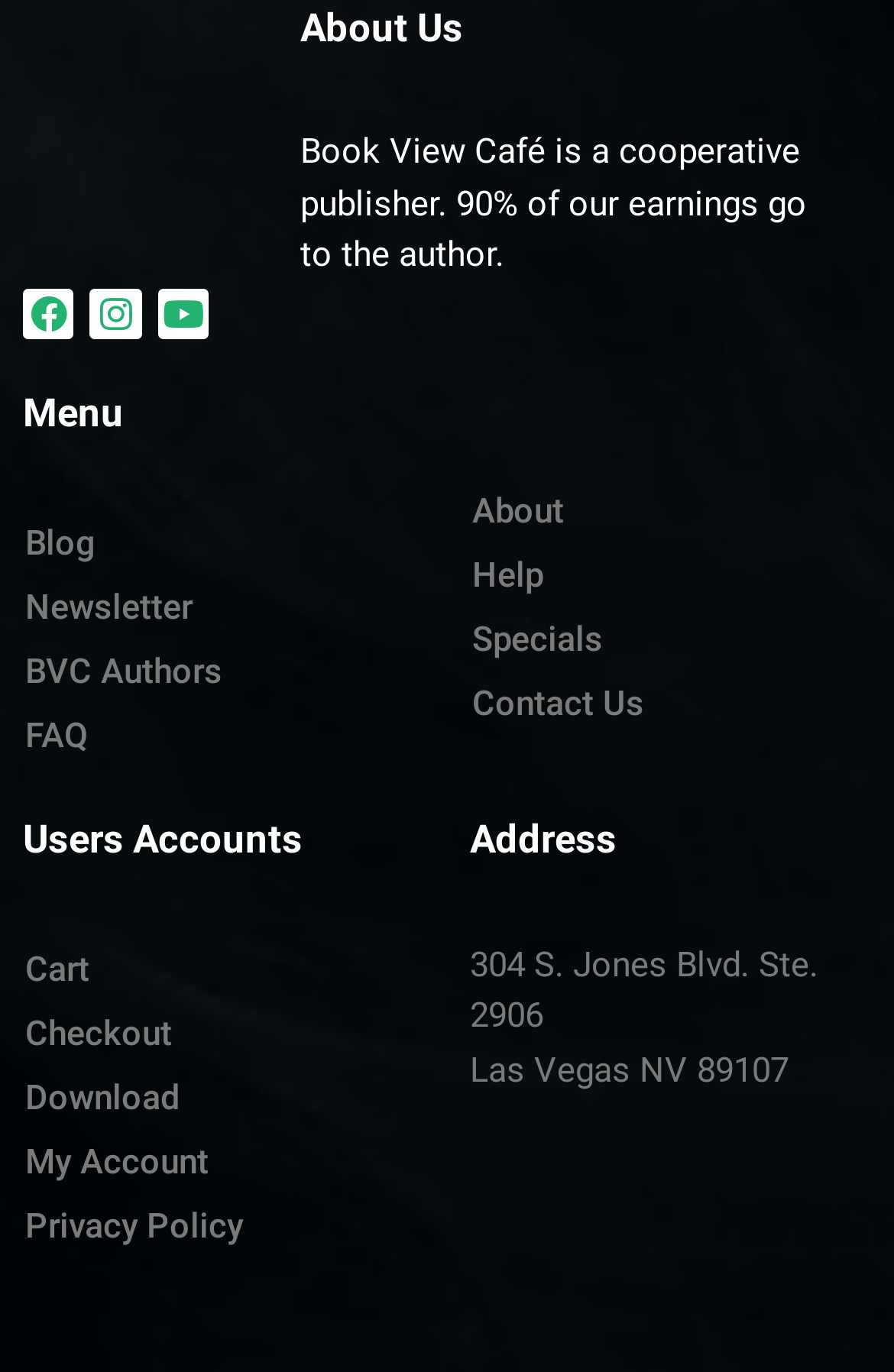What is the address of Book View Café?
From the screenshot, provide a brief answer in one word or phrase.

304 S. Jones Blvd. Ste. 2906, Las Vegas NV 89107